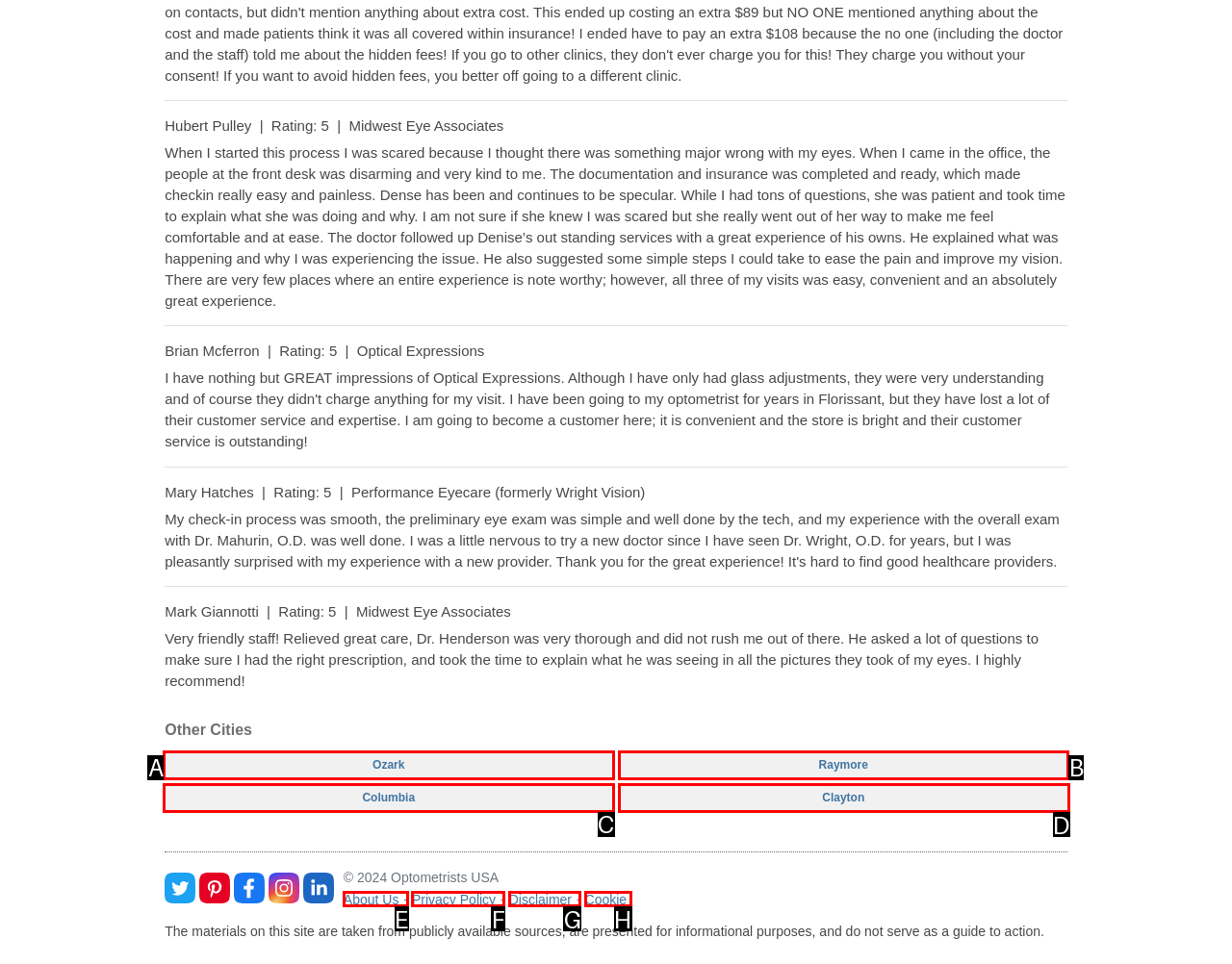Choose the HTML element to click for this instruction: Click on the link to Clayton Answer with the letter of the correct choice from the given options.

D